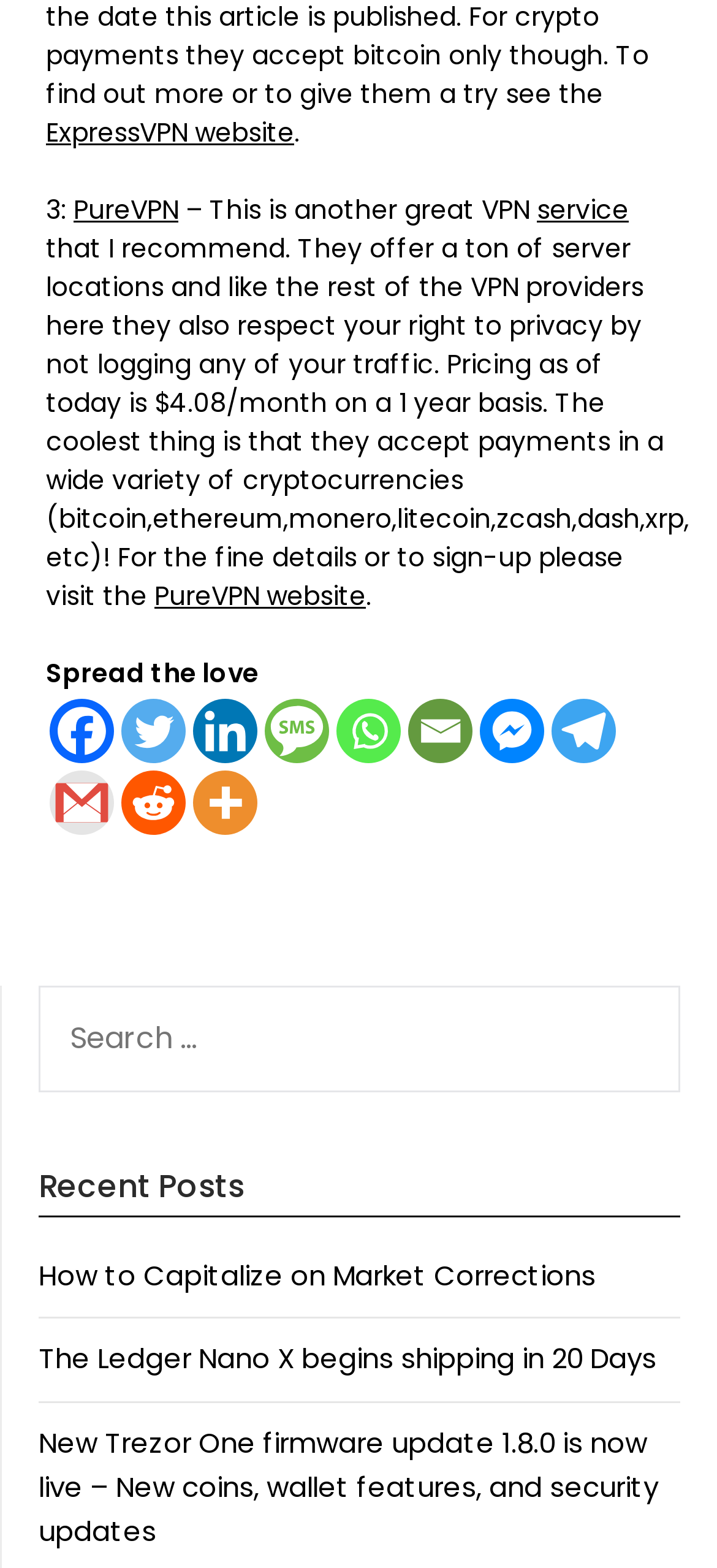Locate the bounding box coordinates of the element to click to perform the following action: 'Check out PureVPN website'. The coordinates should be given as four float values between 0 and 1, in the form of [left, top, right, bottom].

[0.215, 0.368, 0.51, 0.391]